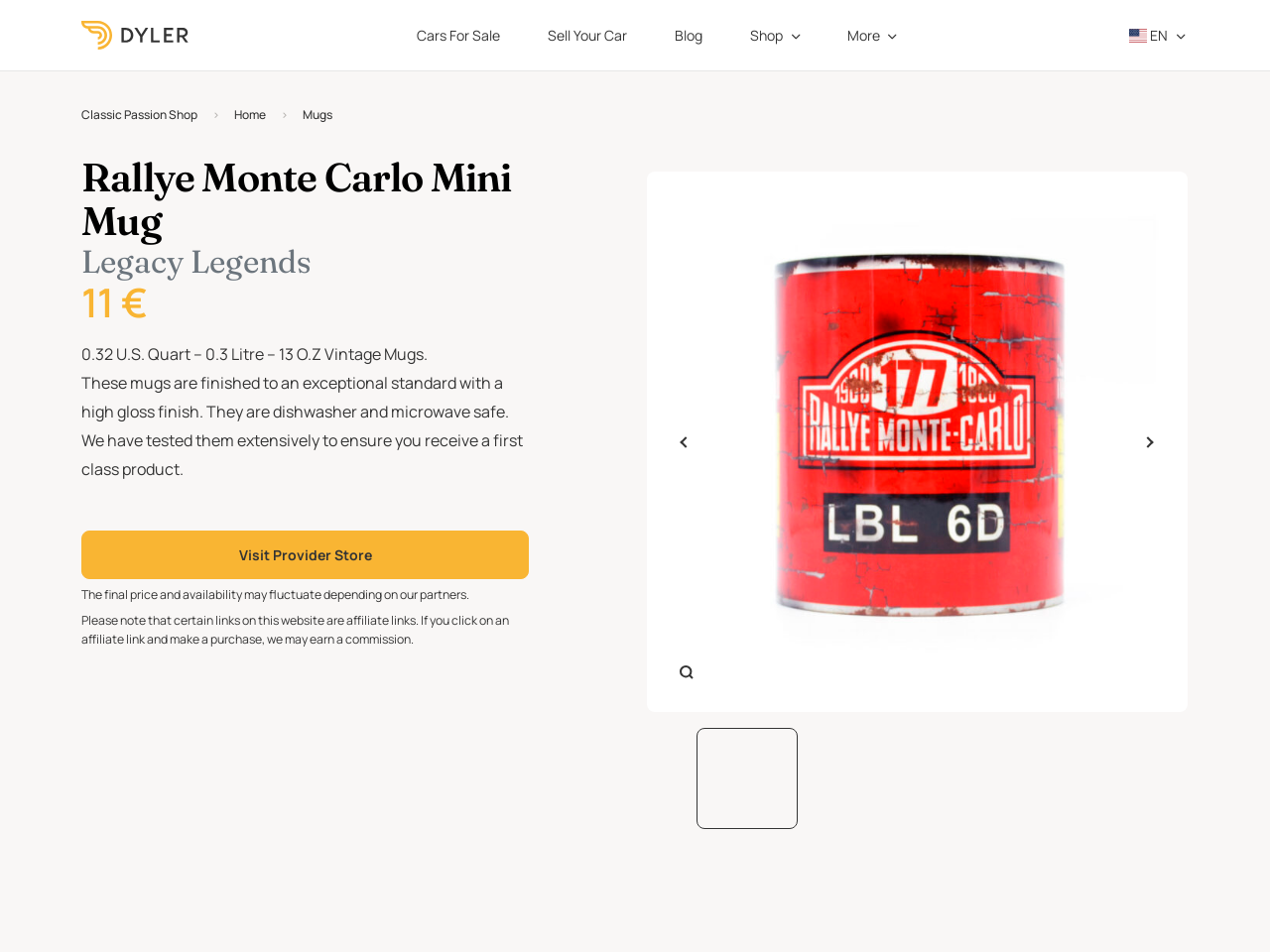Using the element description provided, determine the bounding box coordinates in the format (top-left x, top-left y, bottom-right x, bottom-right y). Ensure that all values are floating point numbers between 0 and 1. Element description: parent_node: Health Care

None